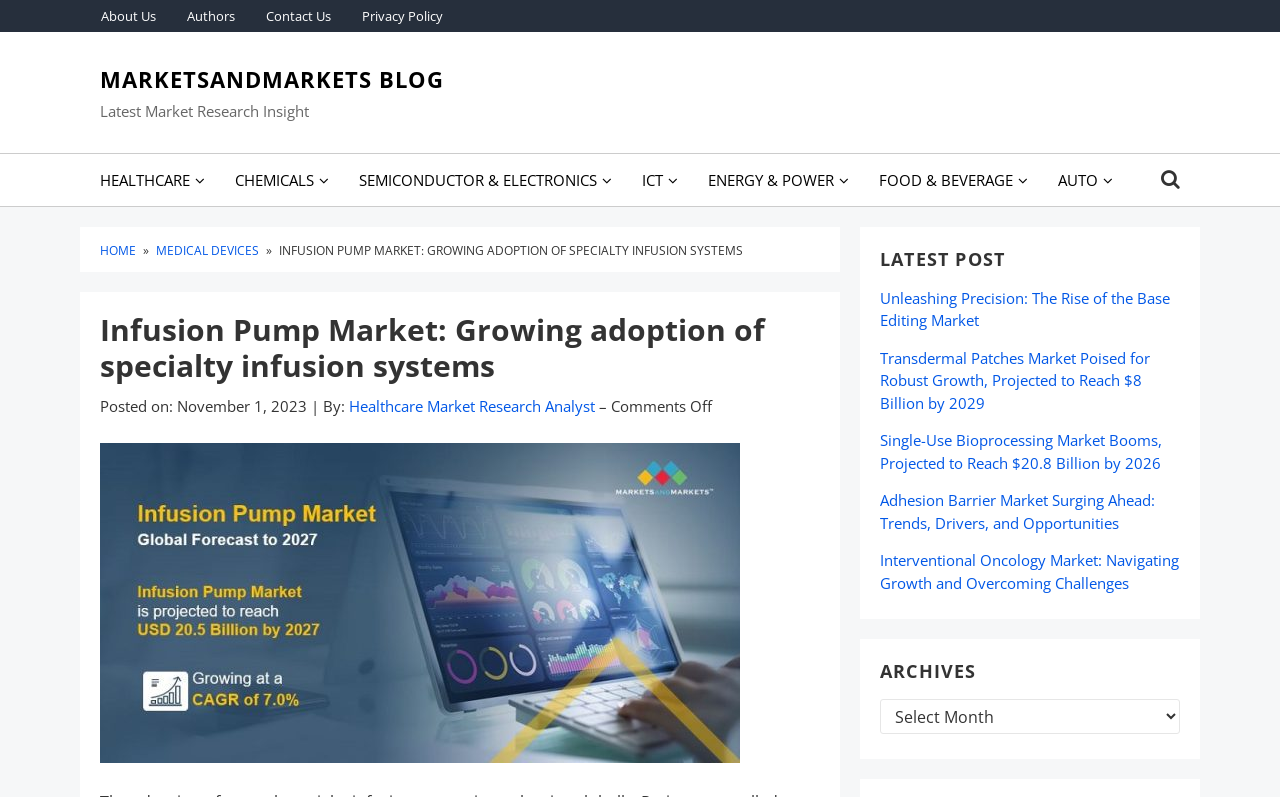Determine the coordinates of the bounding box for the clickable area needed to execute this instruction: "go to about us page".

[0.066, 0.0, 0.134, 0.04]